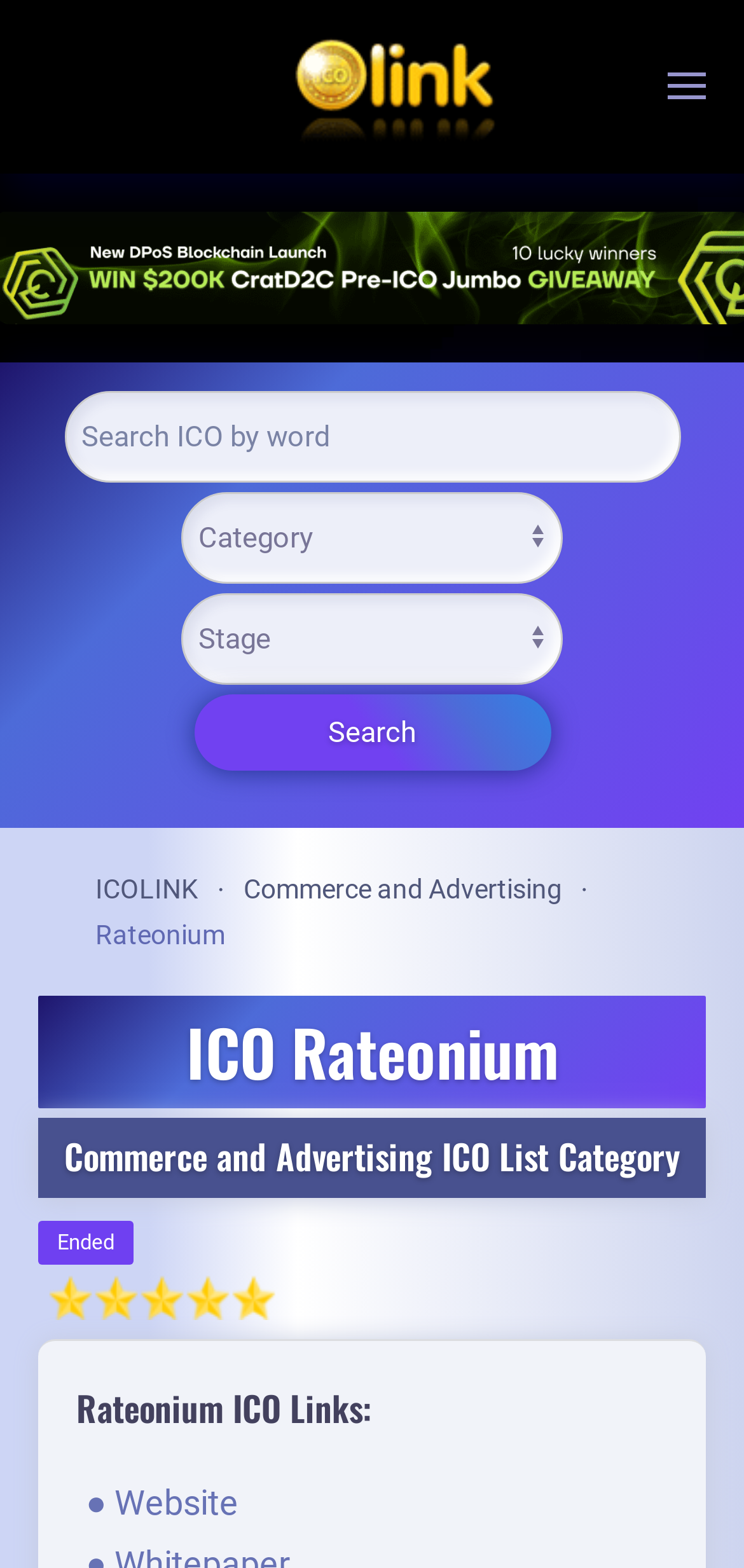Please look at the image and answer the question with a detailed explanation: What is the status of the ICO?

I found the answer by looking at the 'Ended' text which is located below the 'Rateonium ICO Links:' heading.